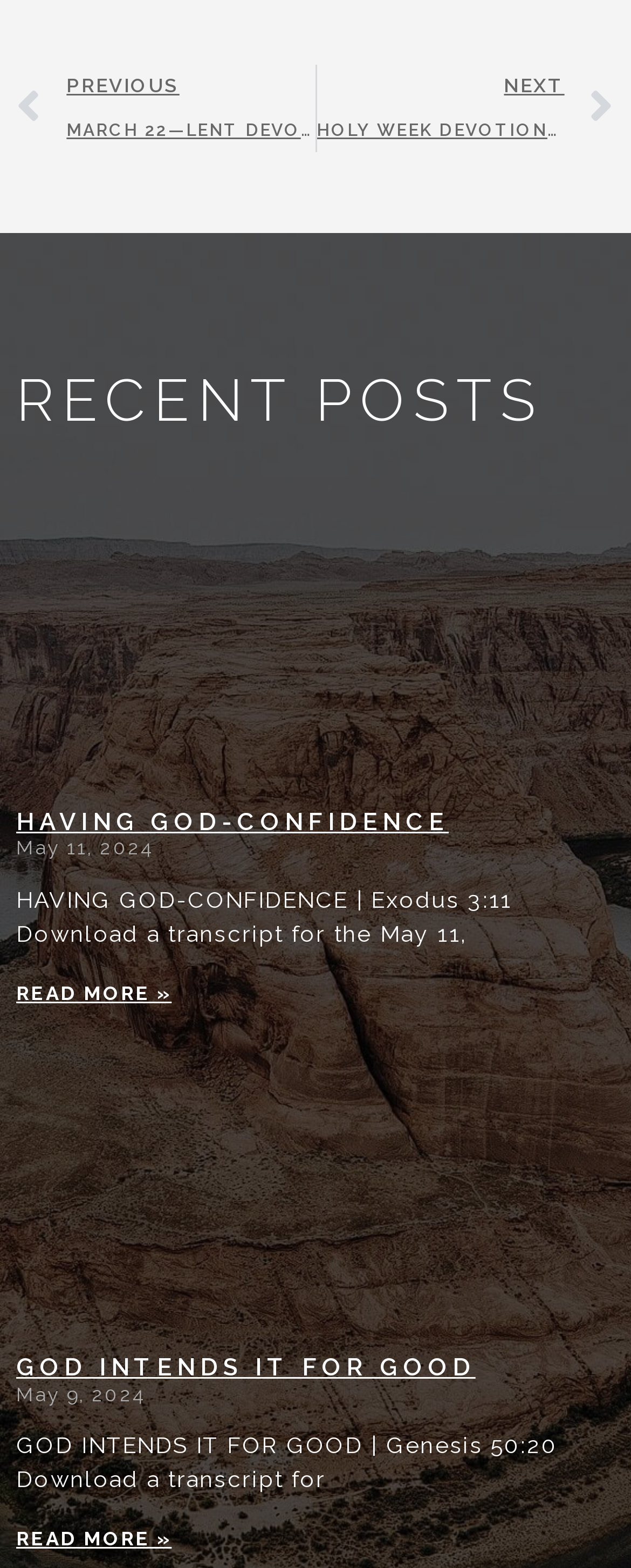Could you highlight the region that needs to be clicked to execute the instruction: "Click on the previous post"?

[0.026, 0.041, 0.499, 0.097]